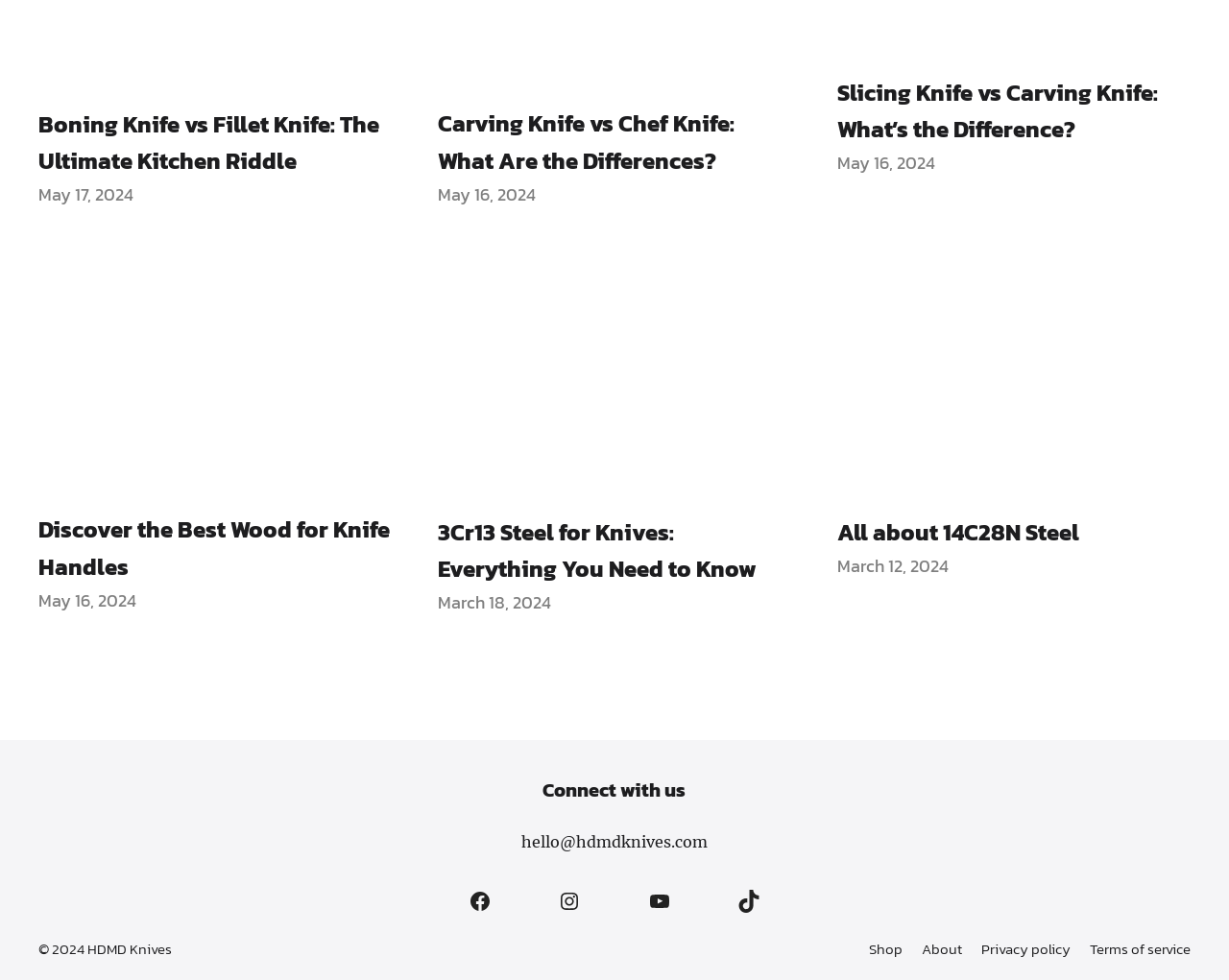What type of content is presented in the section with the image 'Discover the Best Wood for Knife Handles'?
Answer the question with a single word or phrase, referring to the image.

Article about knife handles